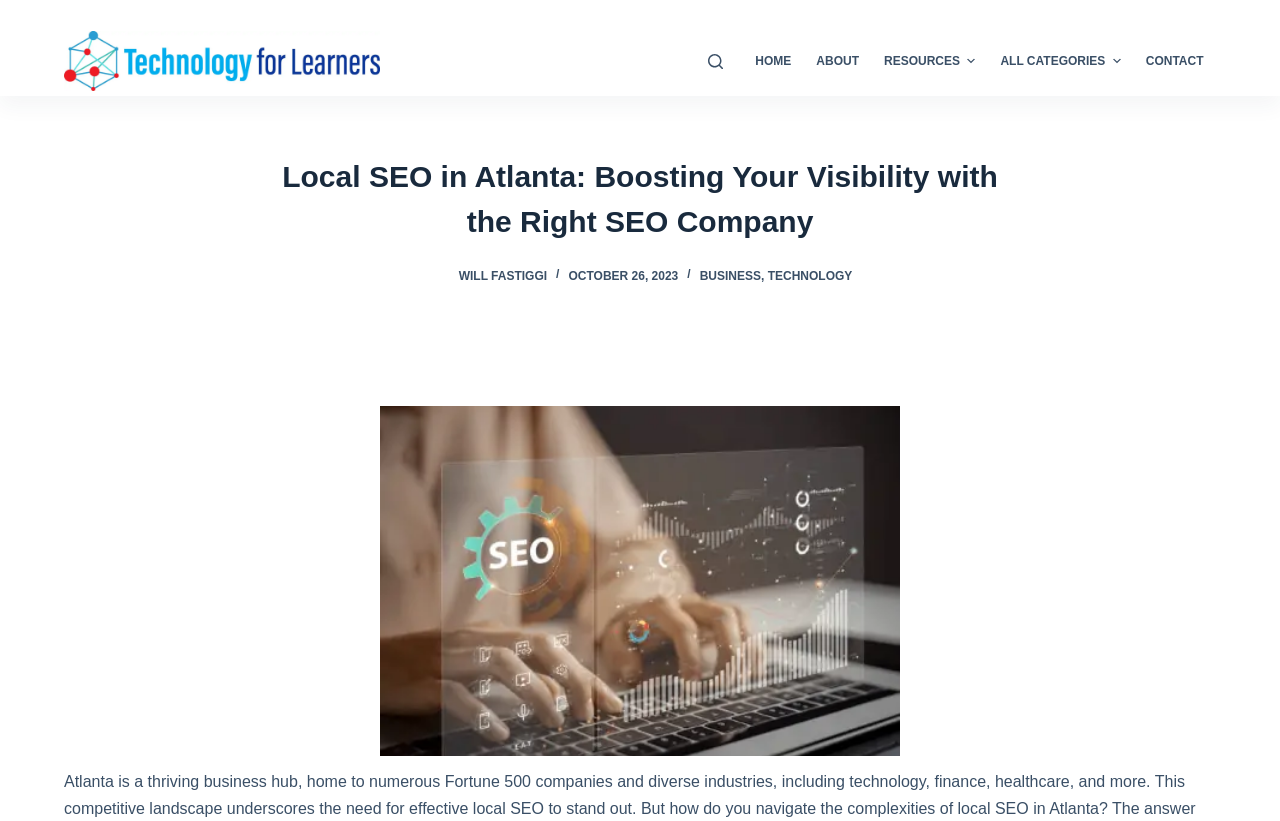Could you please study the image and provide a detailed answer to the question:
What is the topic of the article?

I found the topic of the article by looking at the main heading of the webpage, which is 'Local SEO in Atlanta: Boosting Your Visibility with the Right SEO Company'. This heading is likely the title of the article, and it indicates that the topic is about local SEO in Atlanta.